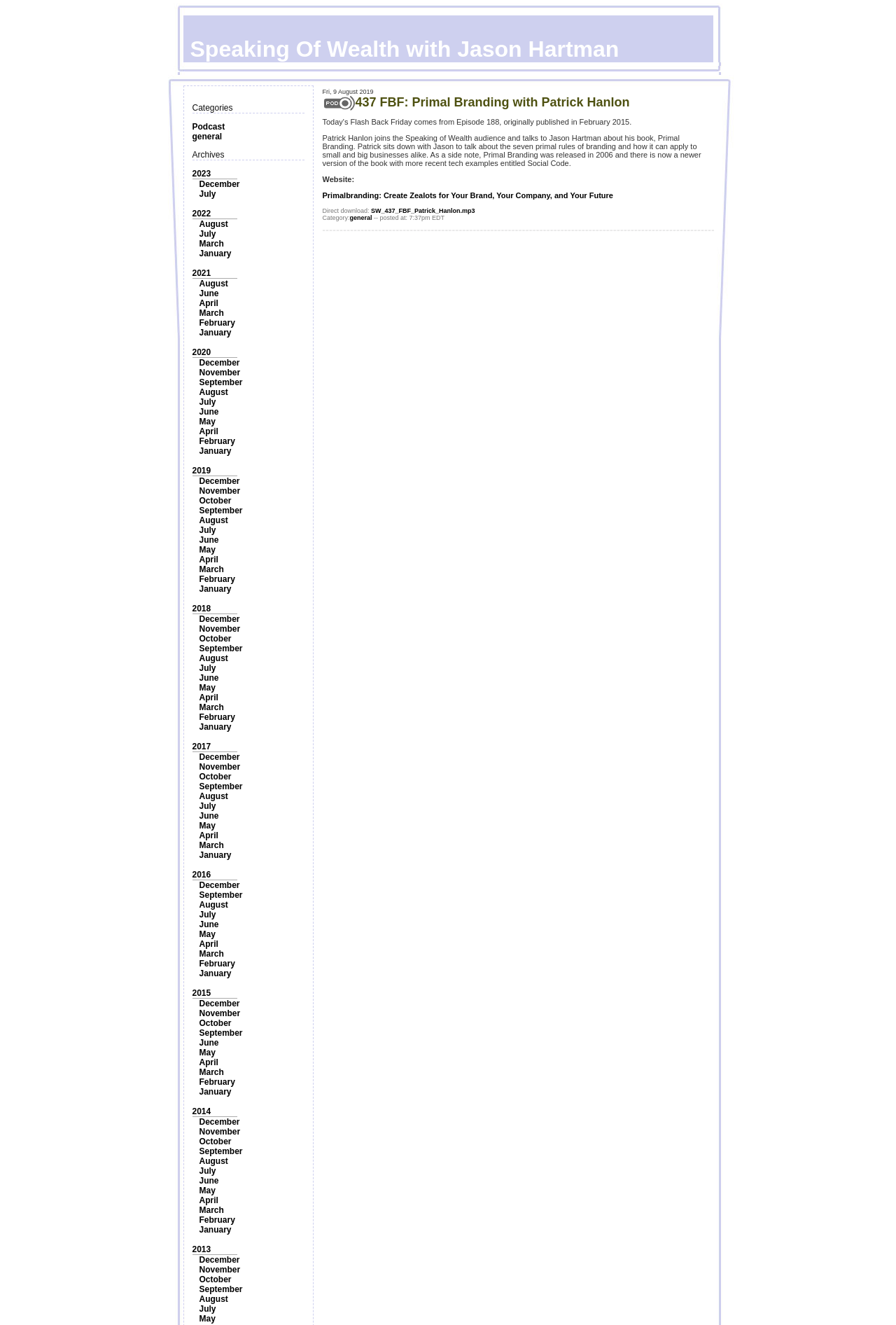What are the available years for archives?
Using the visual information, answer the question in a single word or phrase.

2023, 2022, 2021, 2020, 2019, 2018, 2017, 2016